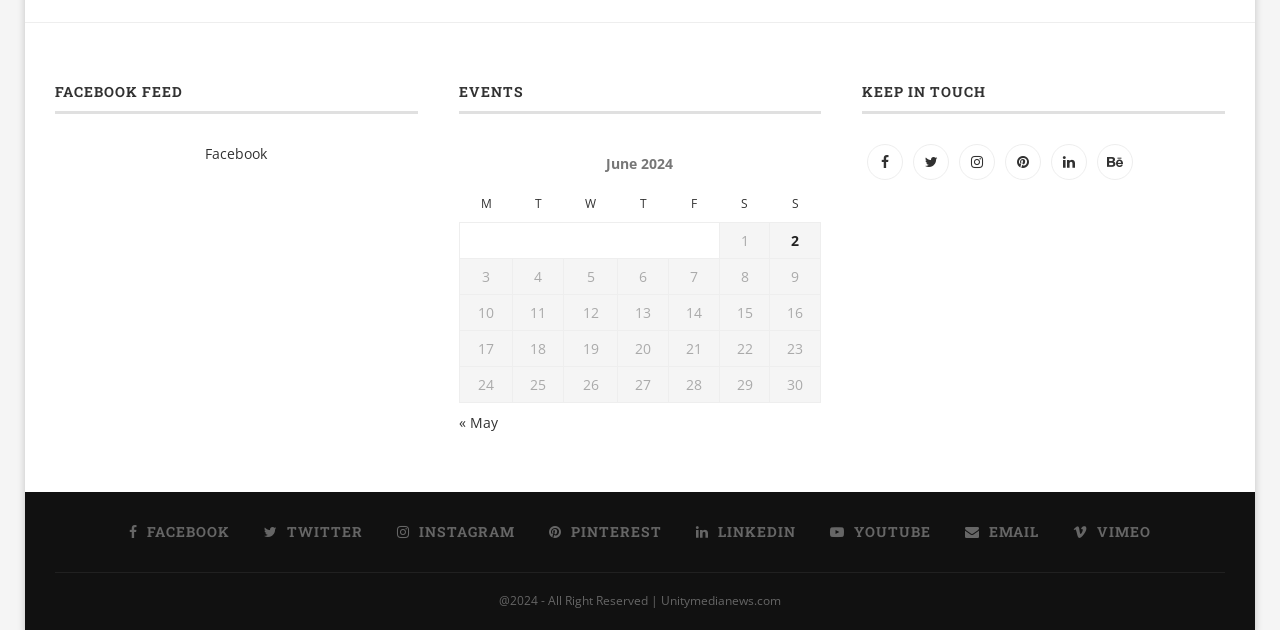Could you find the bounding box coordinates of the clickable area to complete this instruction: "Go to previous month"?

[0.358, 0.655, 0.389, 0.685]